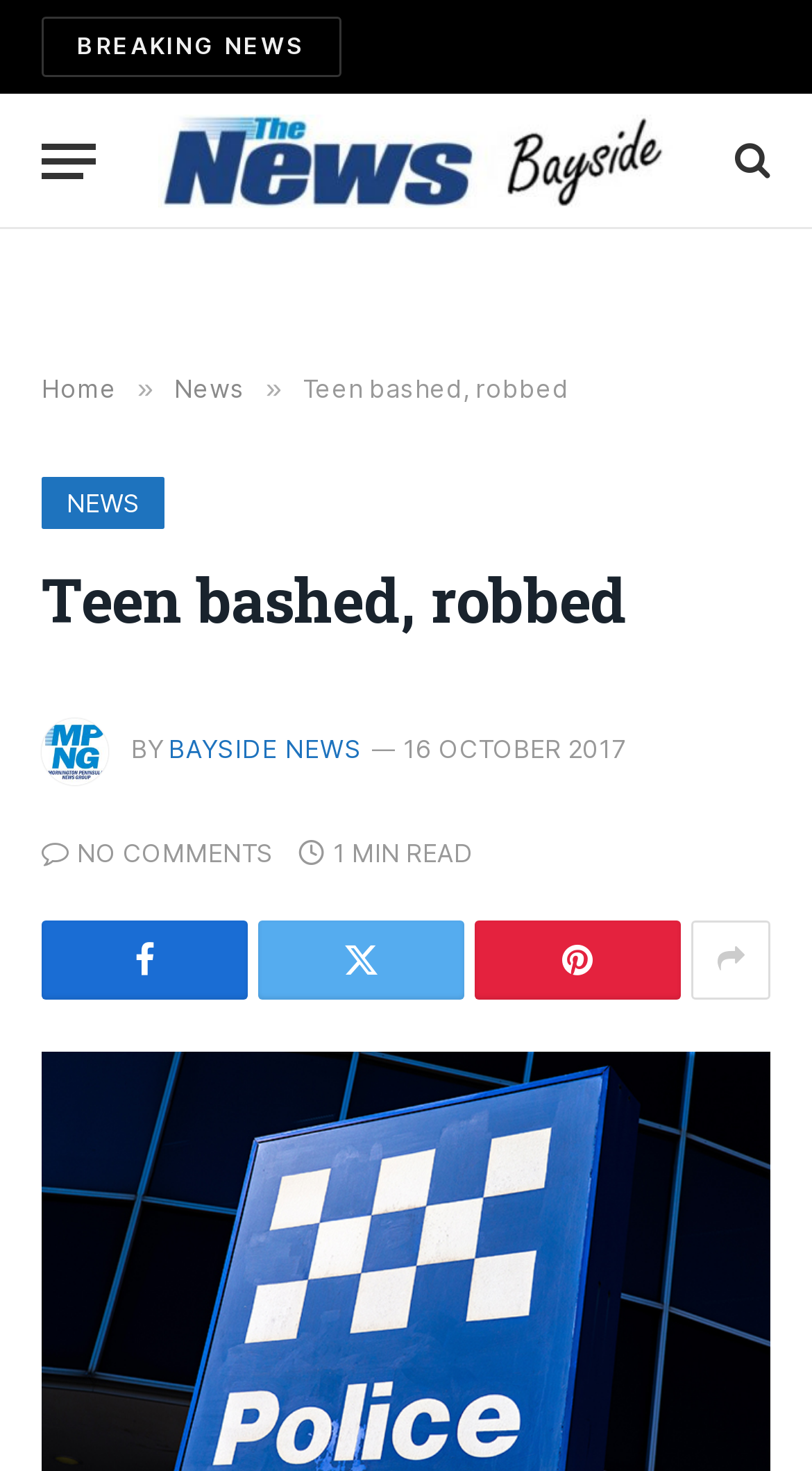Identify and provide the bounding box for the element described by: "No Comments".

[0.051, 0.569, 0.336, 0.591]